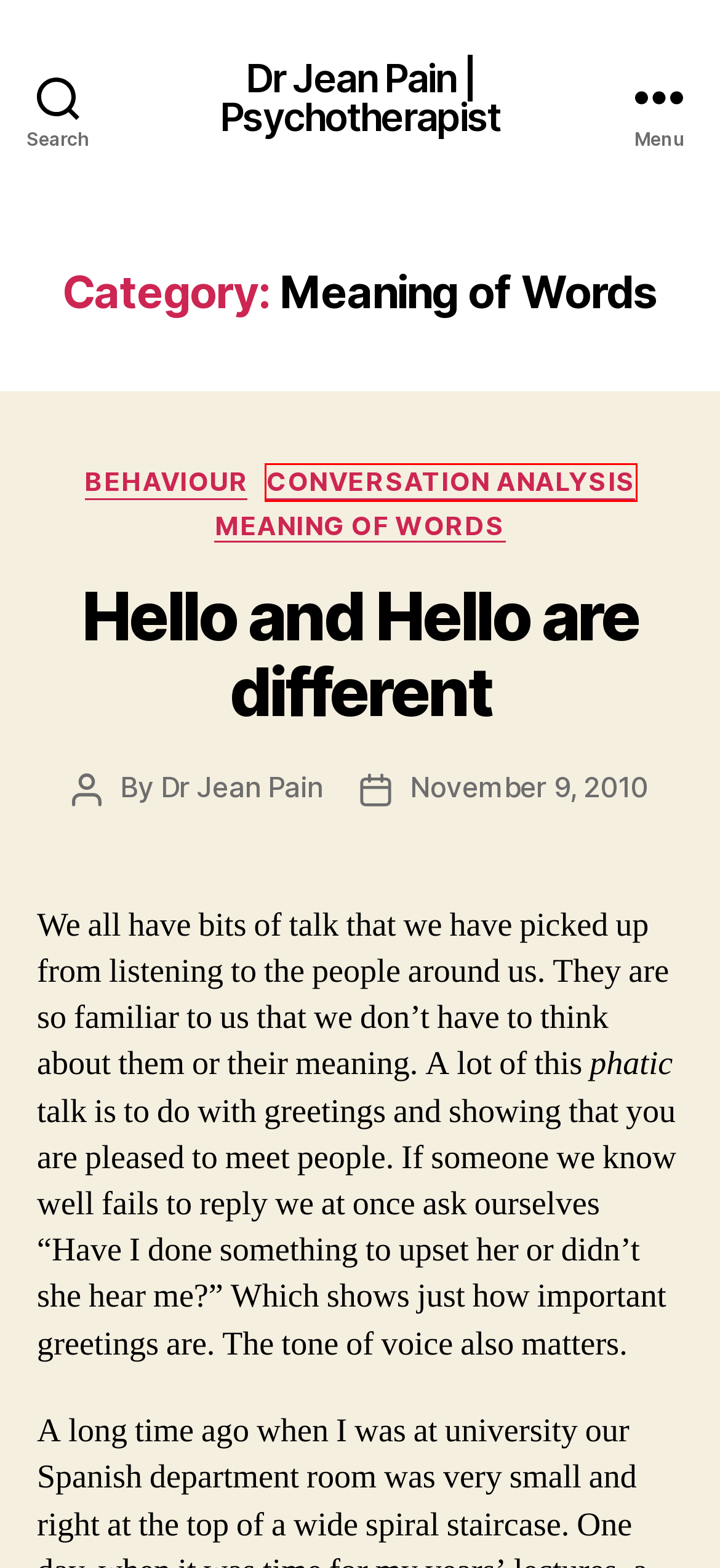Examine the screenshot of the webpage, which has a red bounding box around a UI element. Select the webpage description that best fits the new webpage after the element inside the red bounding box is clicked. Here are the choices:
A. gsoh – Dr Jean Pain | Psychotherapist
B. Dr Jean Pain – Dr Jean Pain | Psychotherapist
C. Autobiography – Dr Jean Pain | Psychotherapist
D. Conversation Analysis – Dr Jean Pain | Psychotherapist
E. Hello and Hello are different – Dr Jean Pain | Psychotherapist
F. Behaviour – Dr Jean Pain | Psychotherapist
G. Forties – Dr Jean Pain | Psychotherapist
H. korzybski – Dr Jean Pain | Psychotherapist

D